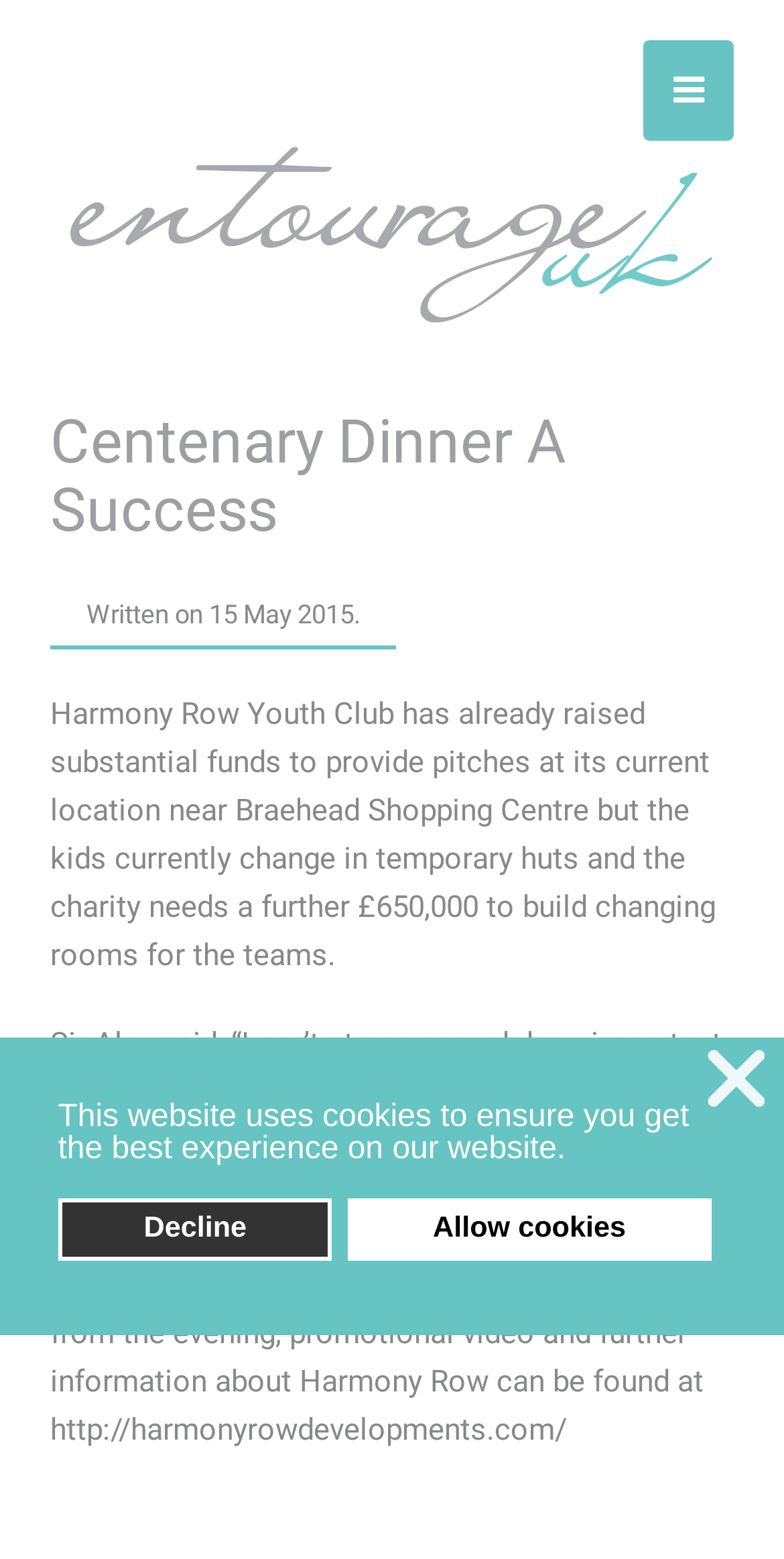Give a succinct answer to this question in a single word or phrase: 
What is the name of the charity mentioned?

Harmony Row